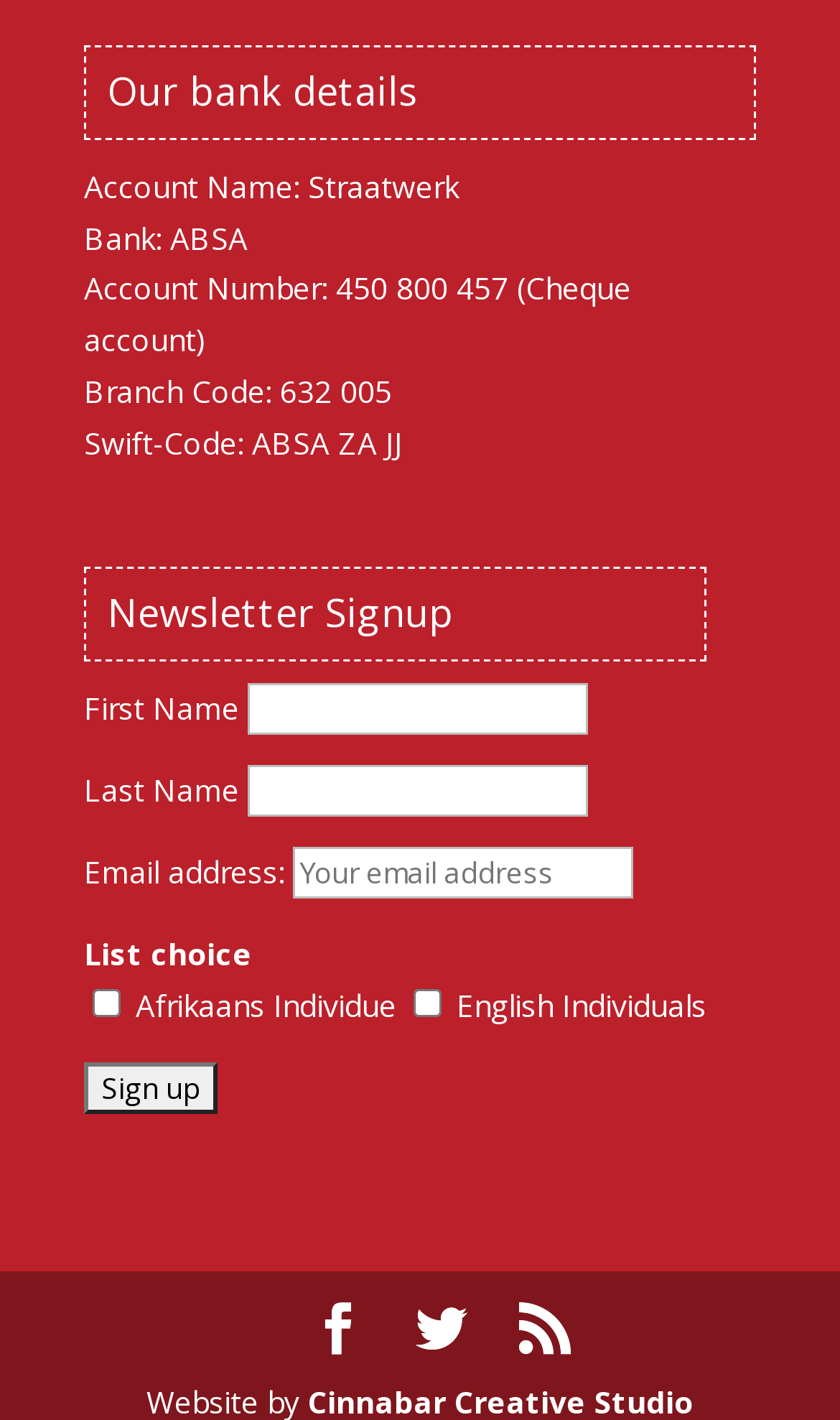Give a one-word or one-phrase response to the question:
What is the account name?

Straatwerk